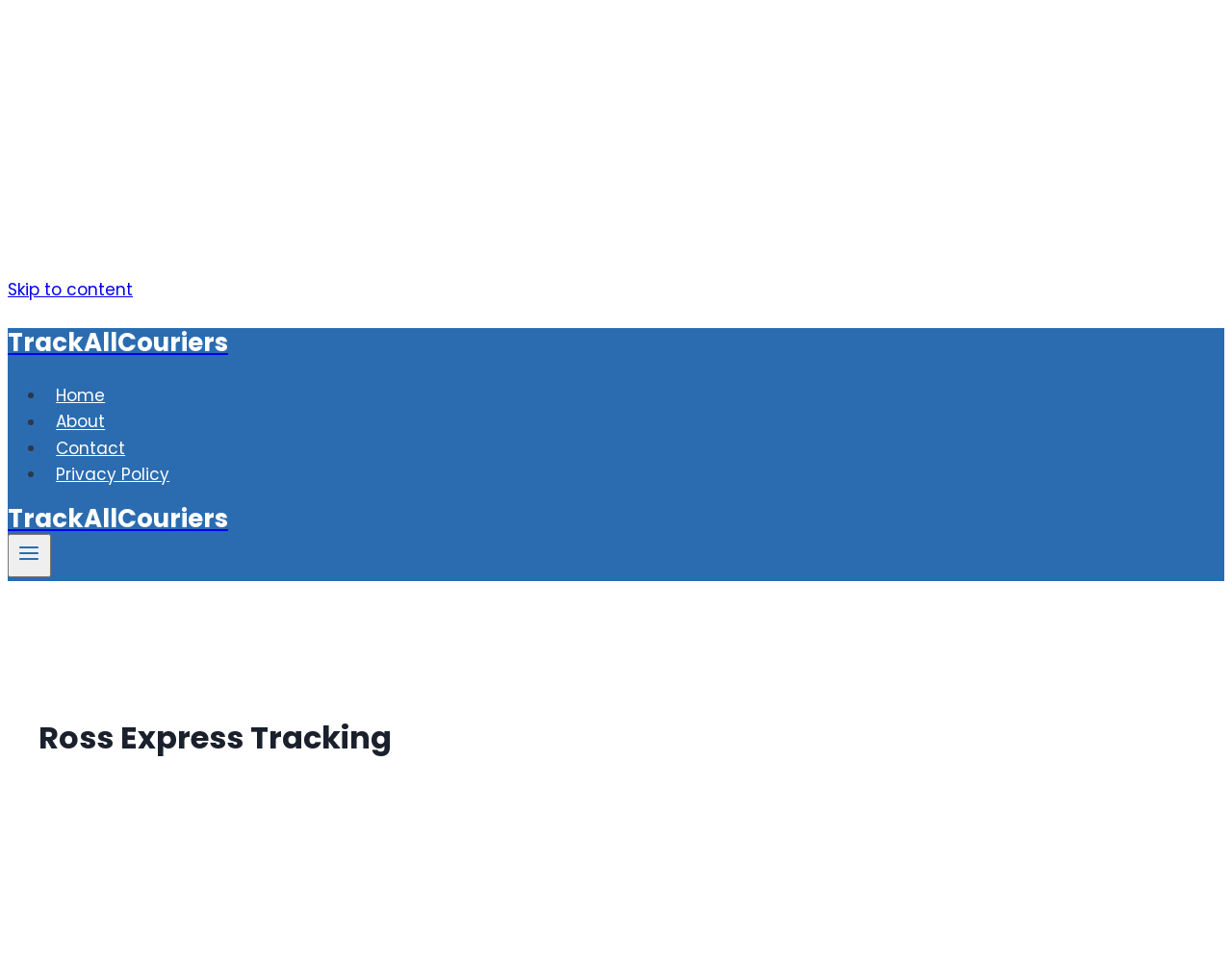How many list markers are present in the primary navigation menu?
From the image, respond with a single word or phrase.

4